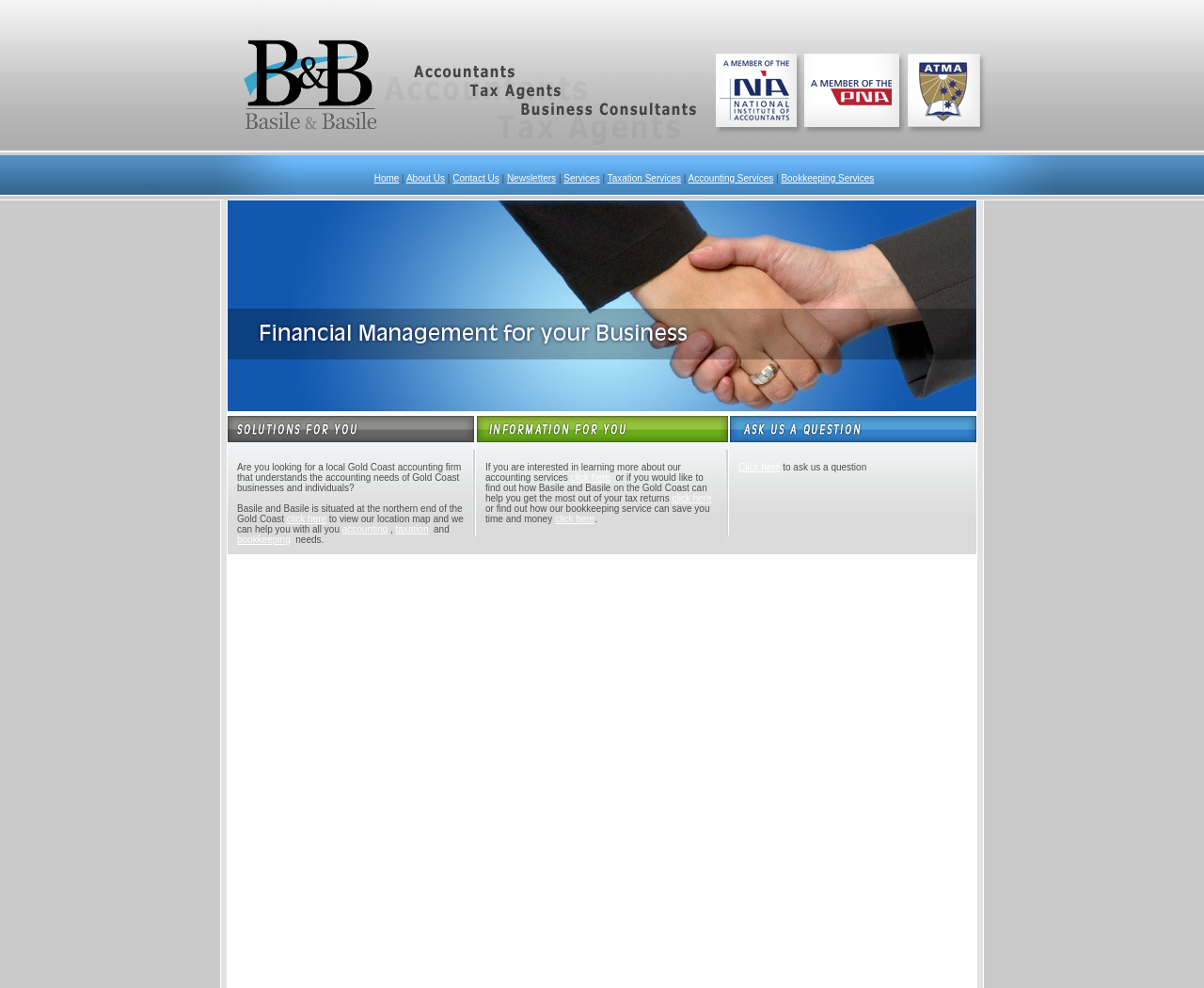What services does Basile and Basile offer?
Ensure your answer is thorough and detailed.

Based on the webpage content, Basile and Basile is an accounting firm that offers various services to its clients. These services include accounting, taxation, and bookkeeping, which are mentioned in the main content of the webpage.